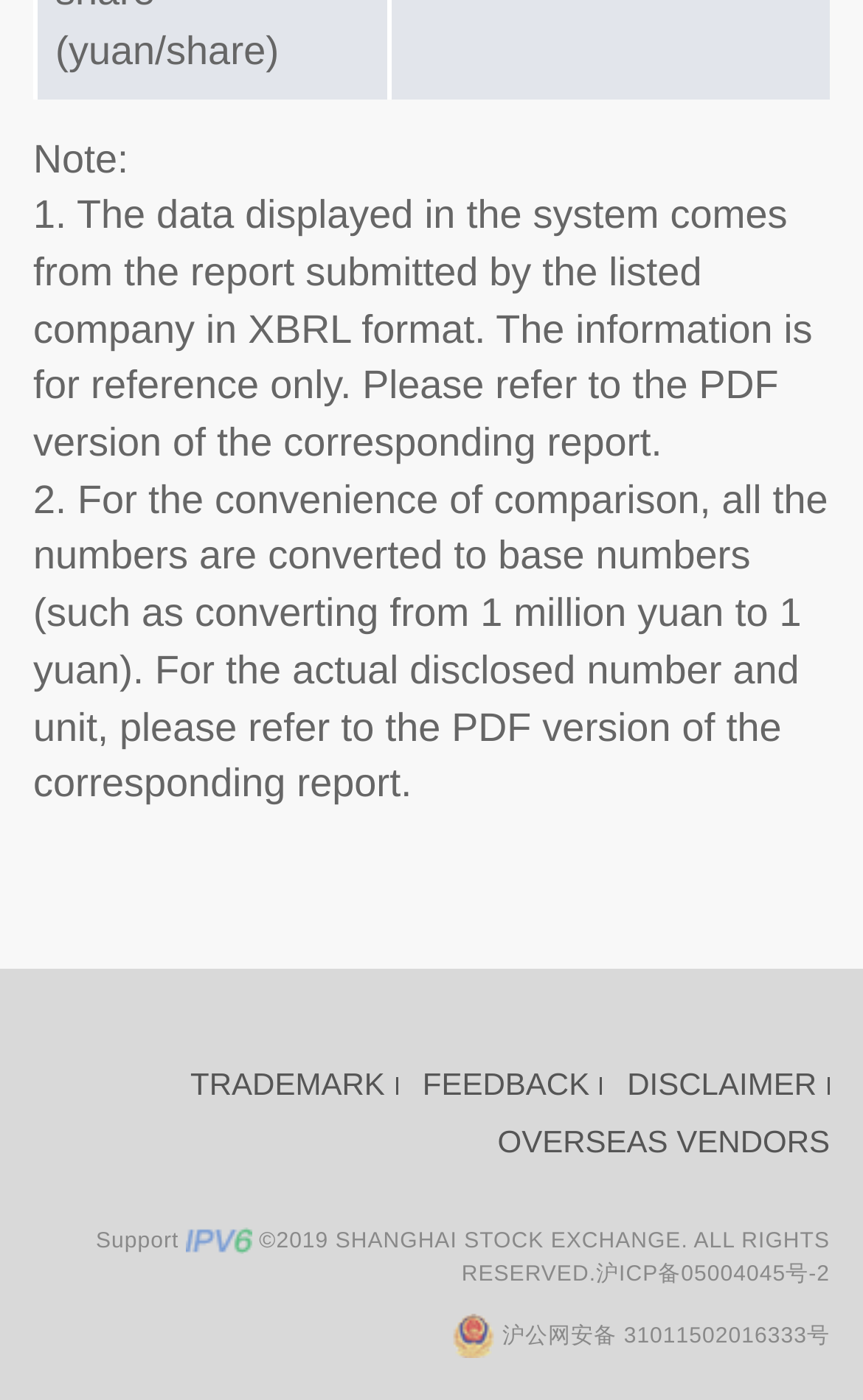Provide the bounding box coordinates in the format (top-left x, top-left y, bottom-right x, bottom-right y). All values are floating point numbers between 0 and 1. Determine the bounding box coordinate of the UI element described as: DISCLAIMER

[0.727, 0.761, 0.946, 0.787]